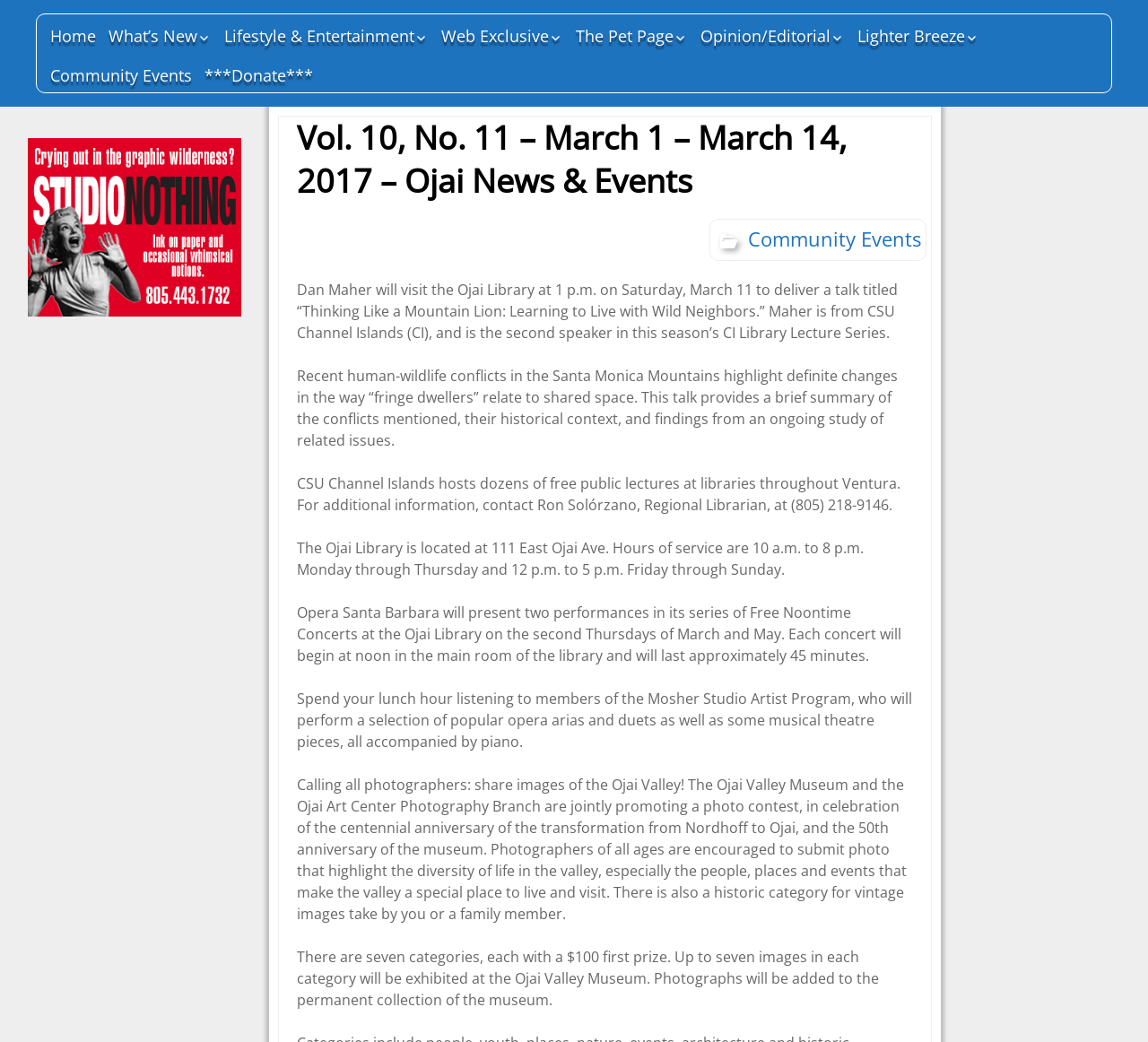Using the provided element description, identify the bounding box coordinates as (top-left x, top-left y, bottom-right x, bottom-right y). Ensure all values are between 0 and 1. Description: Opinion/Editorial

[0.606, 0.018, 0.74, 0.052]